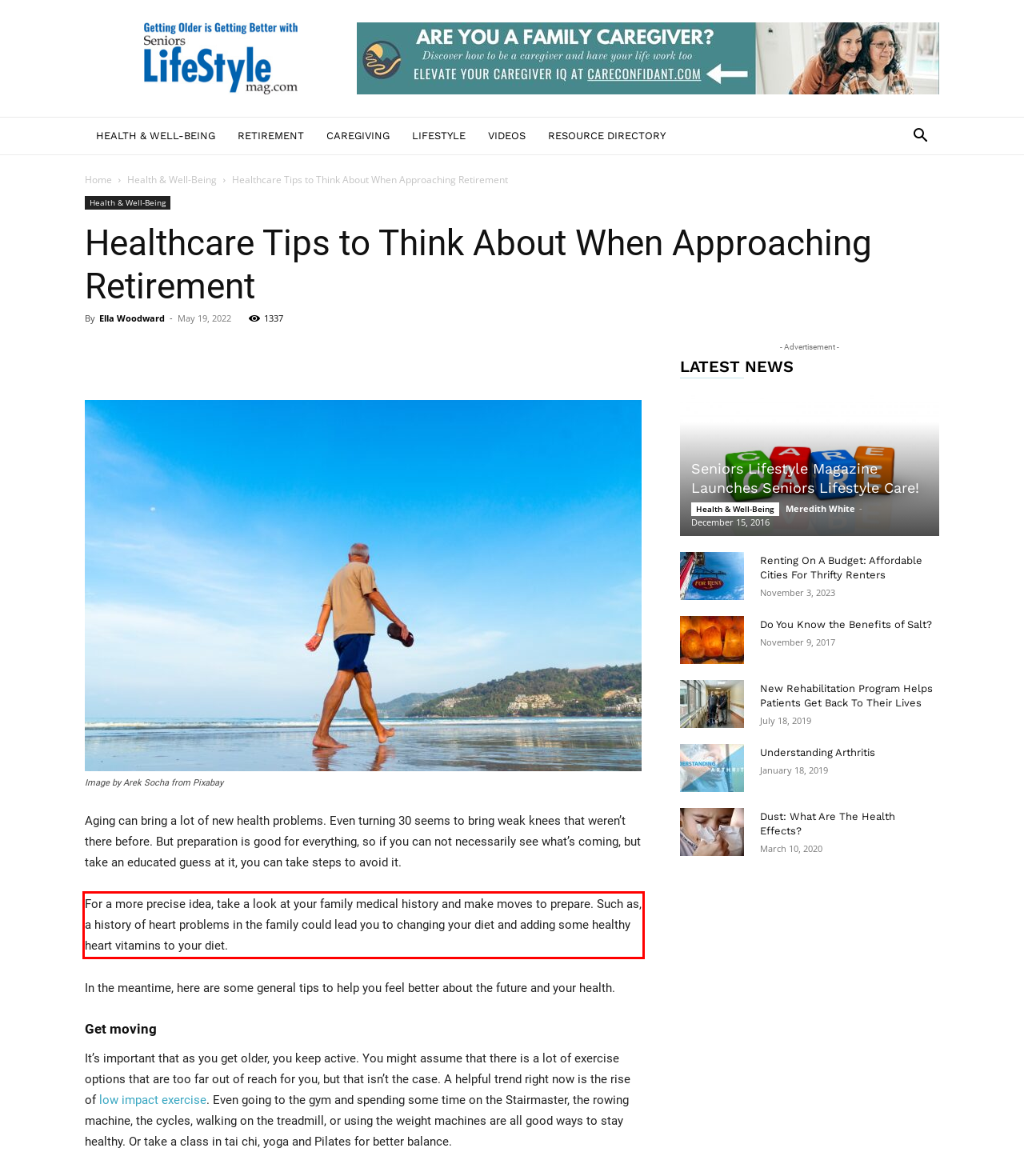Identify the red bounding box in the webpage screenshot and perform OCR to generate the text content enclosed.

For a more precise idea, take a look at your family medical history and make moves to prepare. Such as, a history of heart problems in the family could lead you to changing your diet and adding some healthy heart vitamins to your diet.